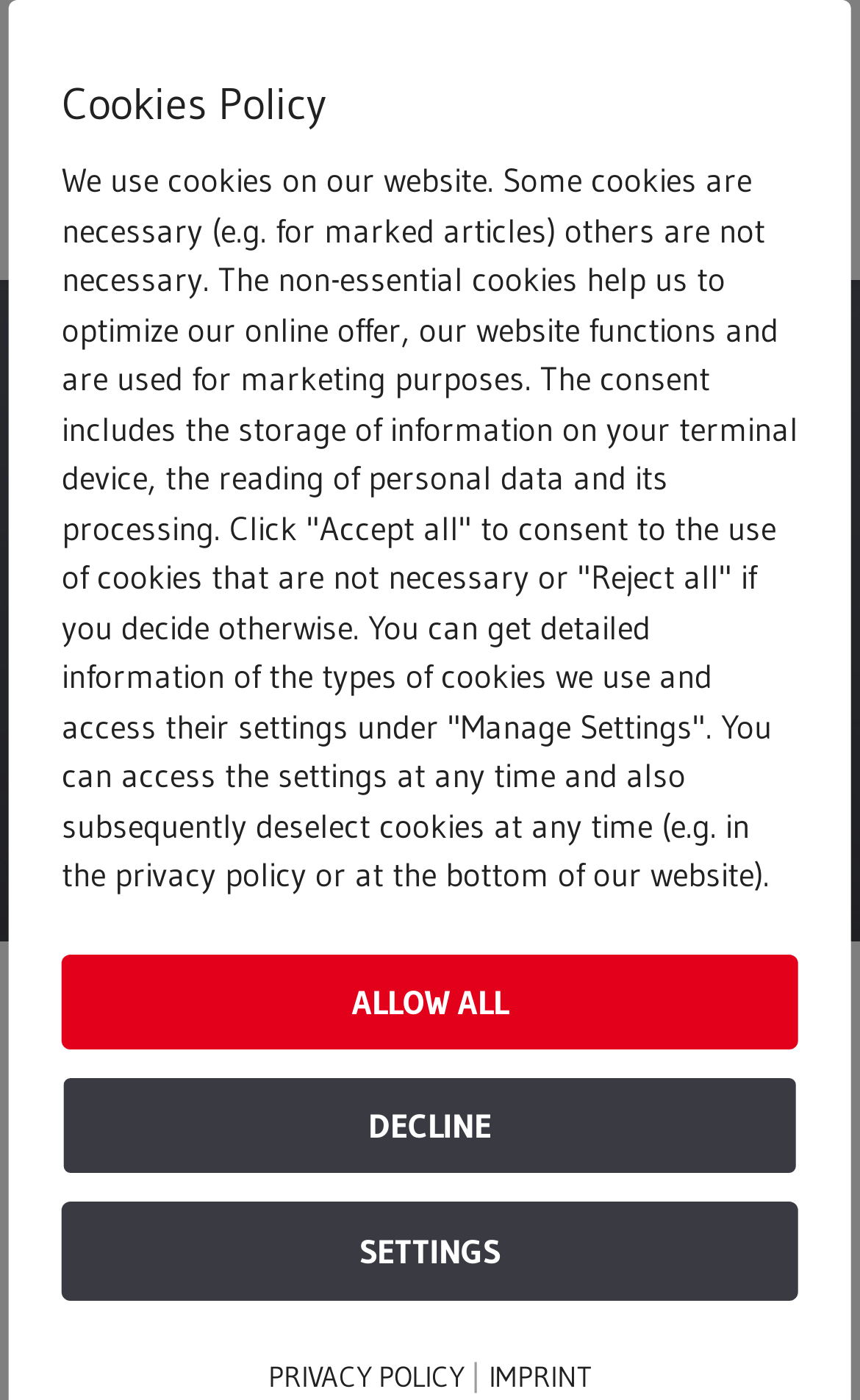Respond to the following query with just one word or a short phrase: 
What is the date of the article?

7. June 2022